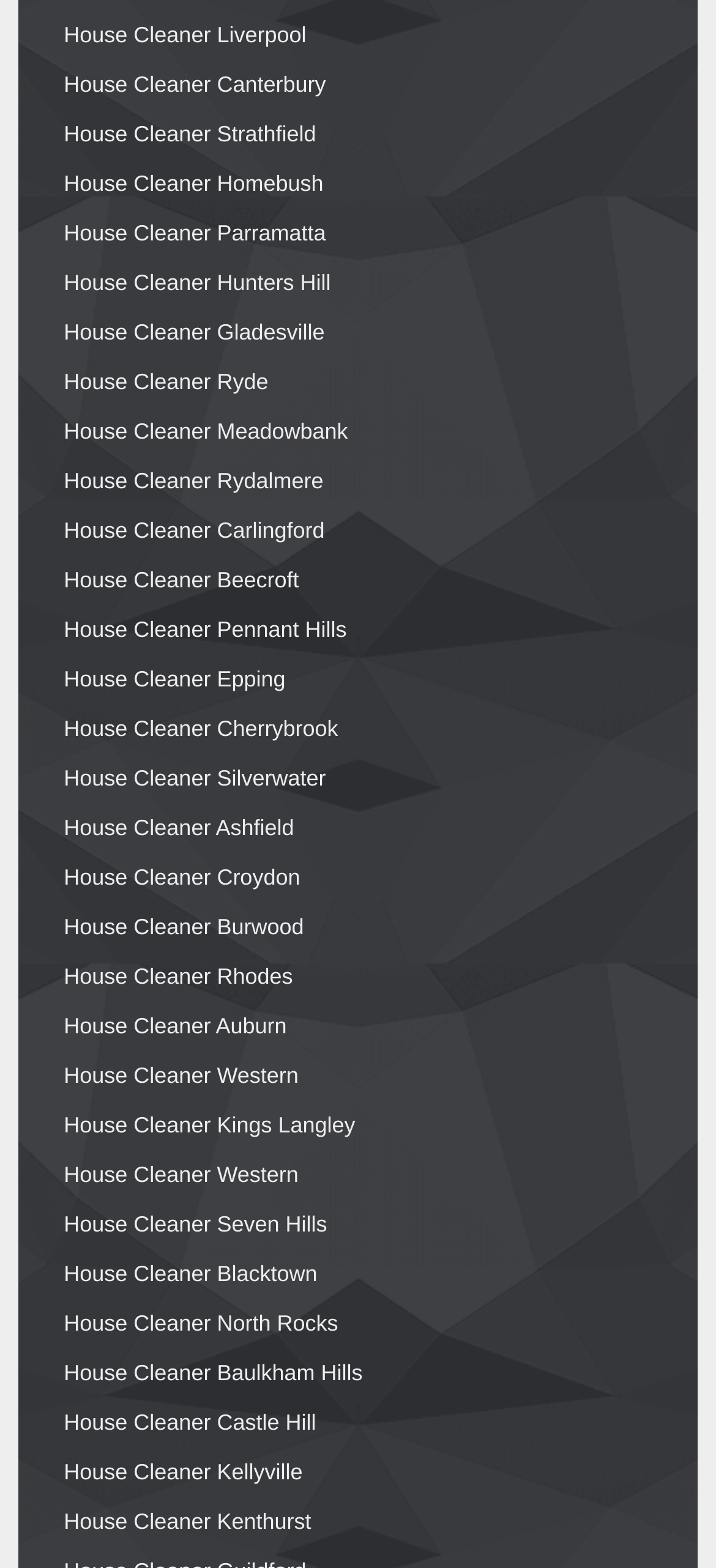Is there a house cleaner location in Sydney CBD?
Relying on the image, give a concise answer in one word or a brief phrase.

No